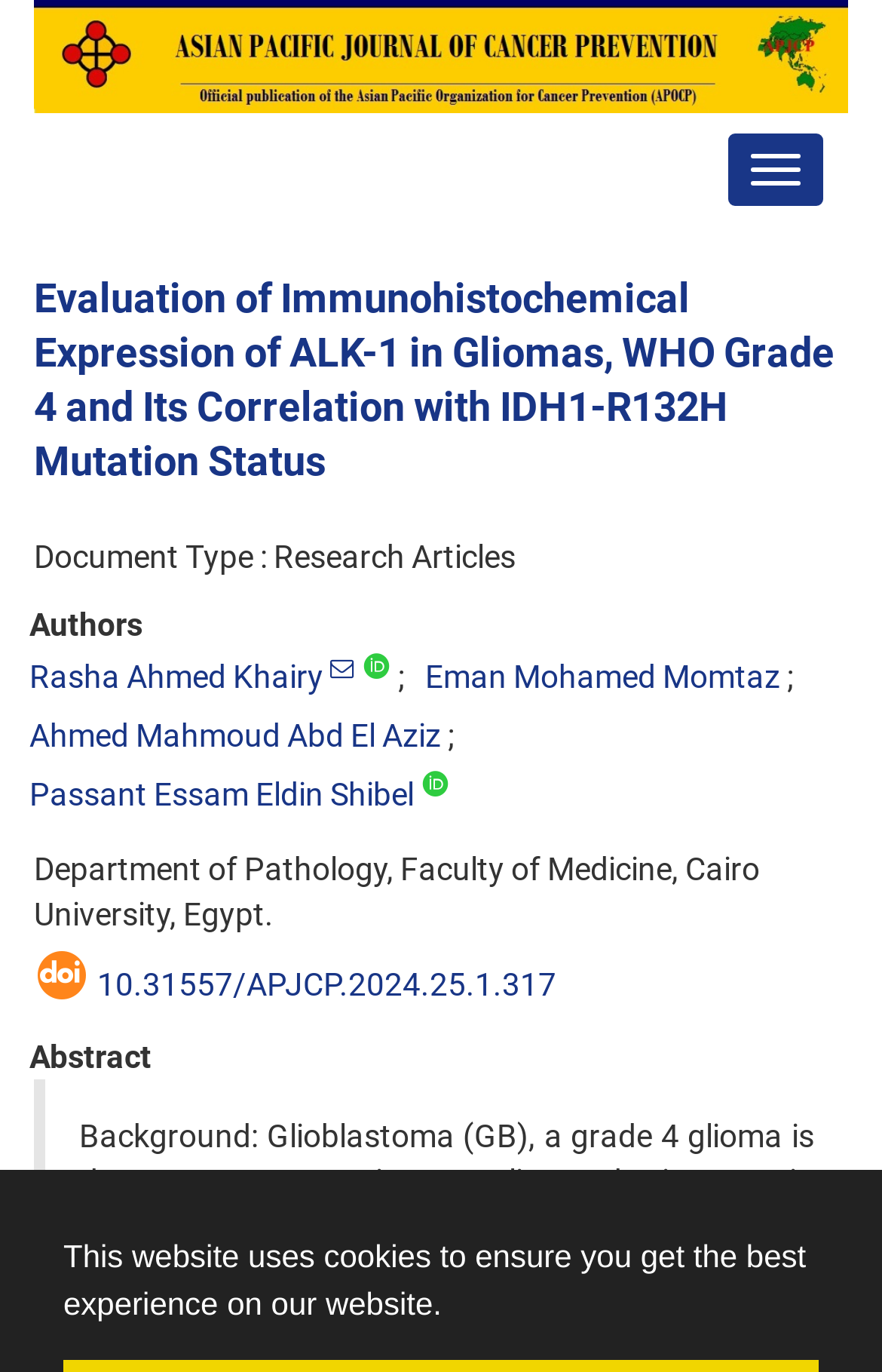Please identify the coordinates of the bounding box that should be clicked to fulfill this instruction: "read the article title".

[0.038, 0.2, 0.946, 0.354]